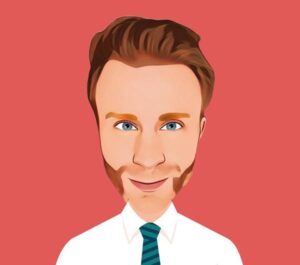What is the pattern on the young man's tie?
Please answer the question with a single word or phrase, referencing the image.

Green striped